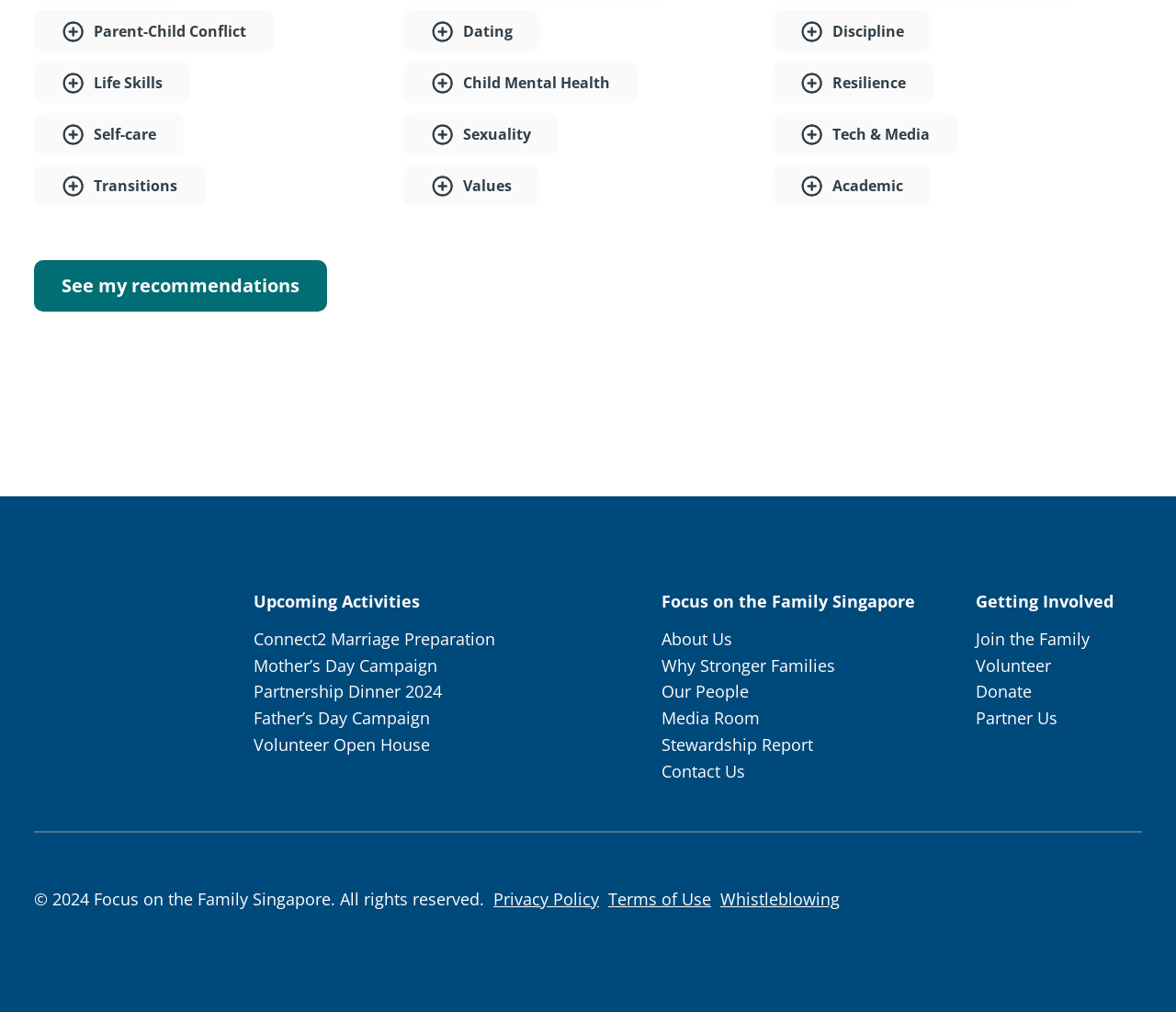Find and provide the bounding box coordinates for the UI element described with: "Our People".

[0.563, 0.671, 0.637, 0.697]